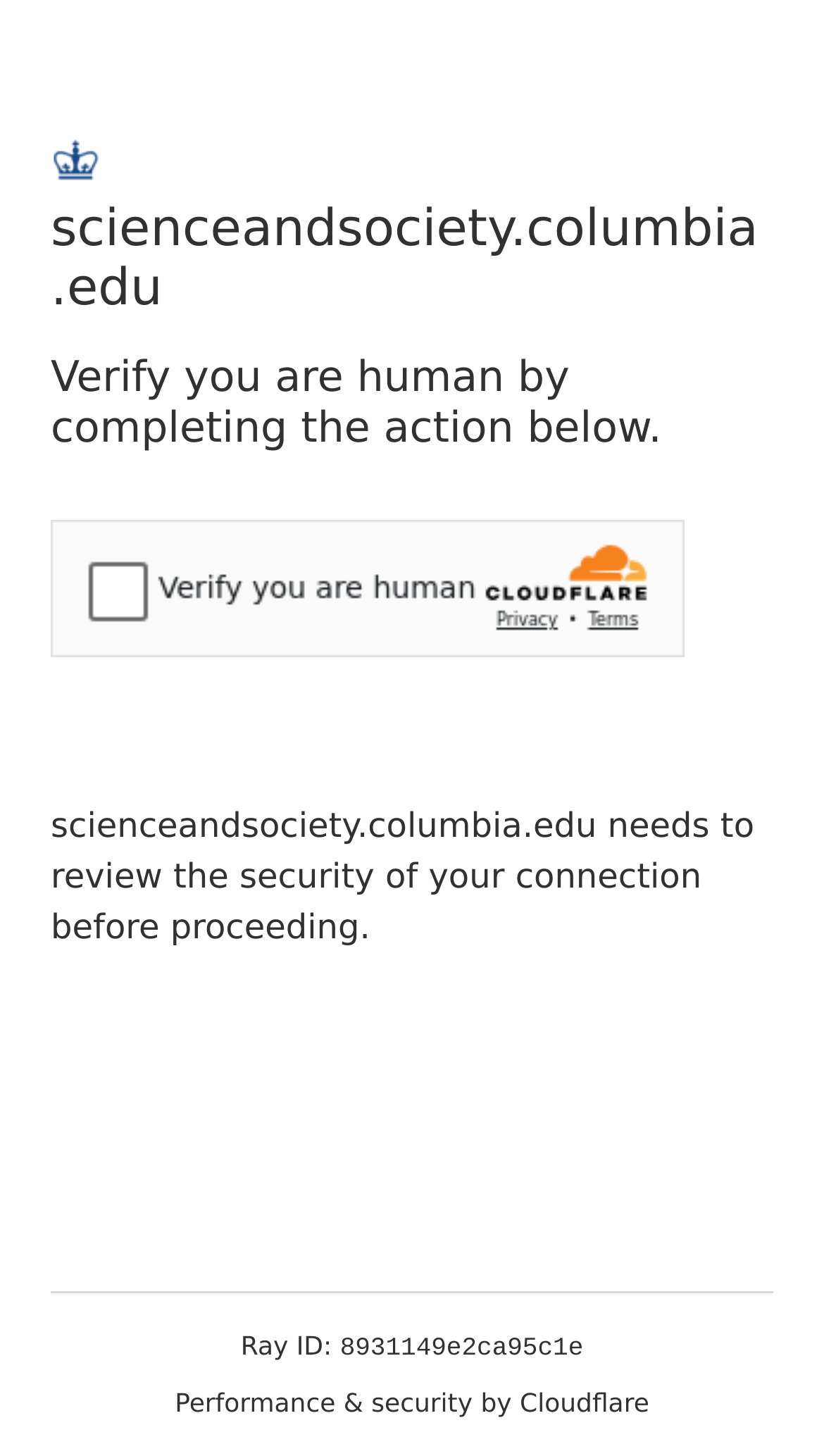Create an elaborate caption that covers all aspects of the webpage.

The webpage appears to be a security verification page. At the top, there is a heading with an icon representing the website "scienceandsociety.columbia.edu". Below the heading, there is another heading that instructs the user to verify they are human by completing an action. 

The main content of the page is an iframe containing a Cloudflare security challenge, which takes up a significant portion of the page. Above the iframe, there is a static text stating that the website needs to review the security of the user's connection before proceeding. 

At the bottom of the page, there are three lines of static text. The first line displays "Ray ID:", followed by a unique identifier "8931149e2ca95c1e" on the same line. The last line of text reads "Performance & security by Cloudflare", which is positioned near the bottom right corner of the page.